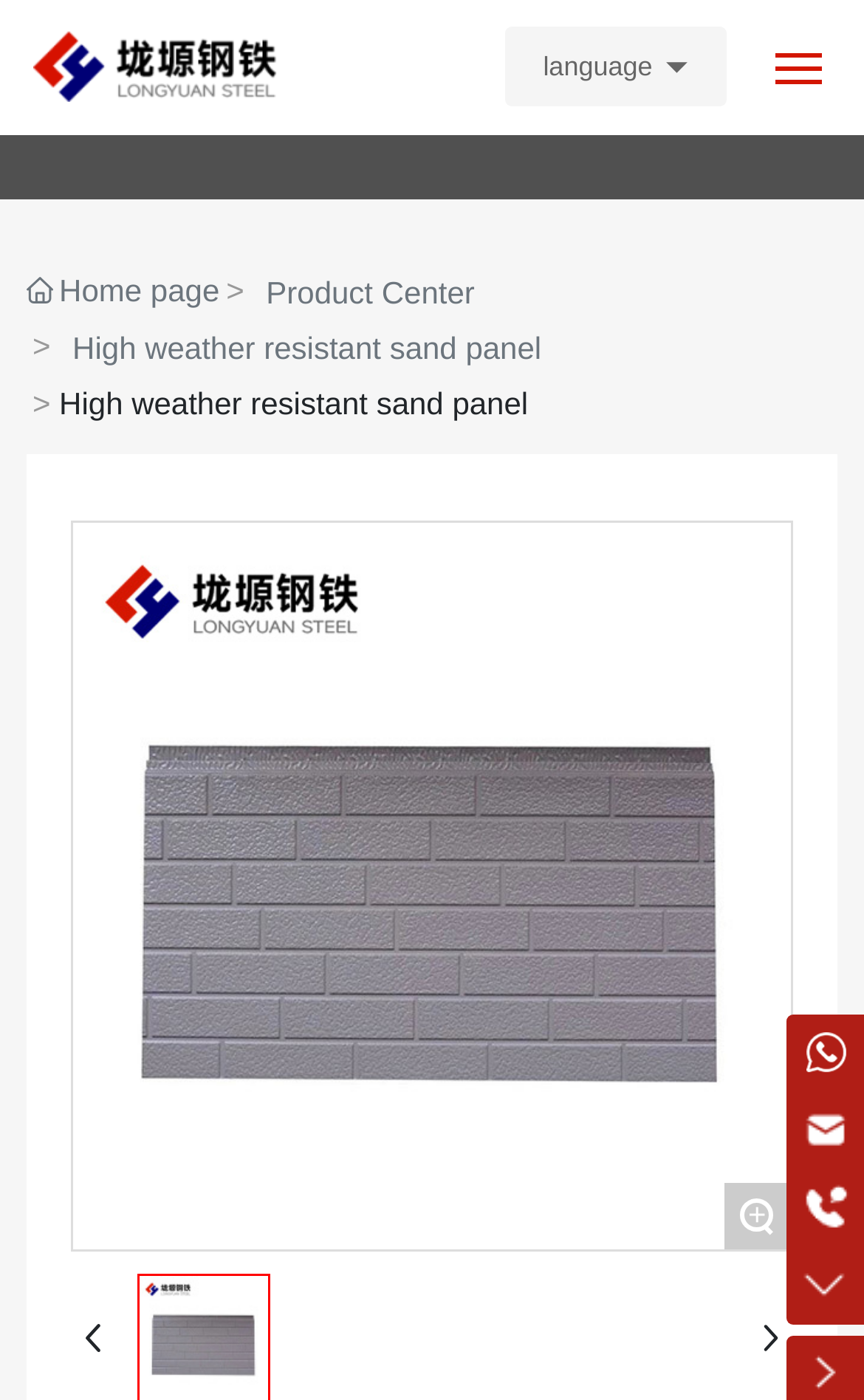Give a succinct answer to this question in a single word or phrase: 
What is the product category of the current page?

High weather resistant sand panel